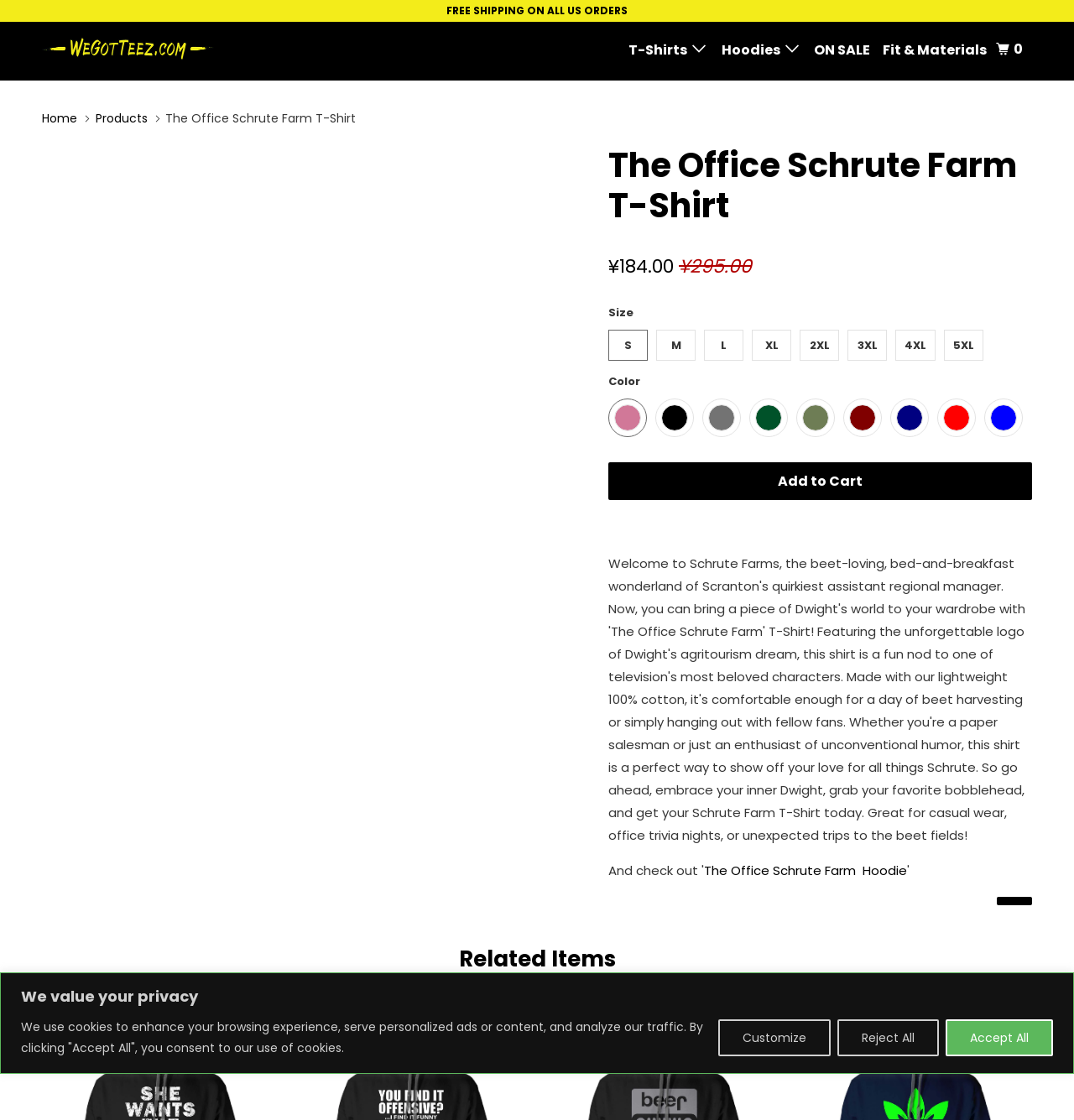What is the text above the product image?
Kindly offer a comprehensive and detailed response to the question.

The text above the product image can be found on the webpage, specifically above the product image. The text is 'The Office Schrute Farm T-Shirt'.